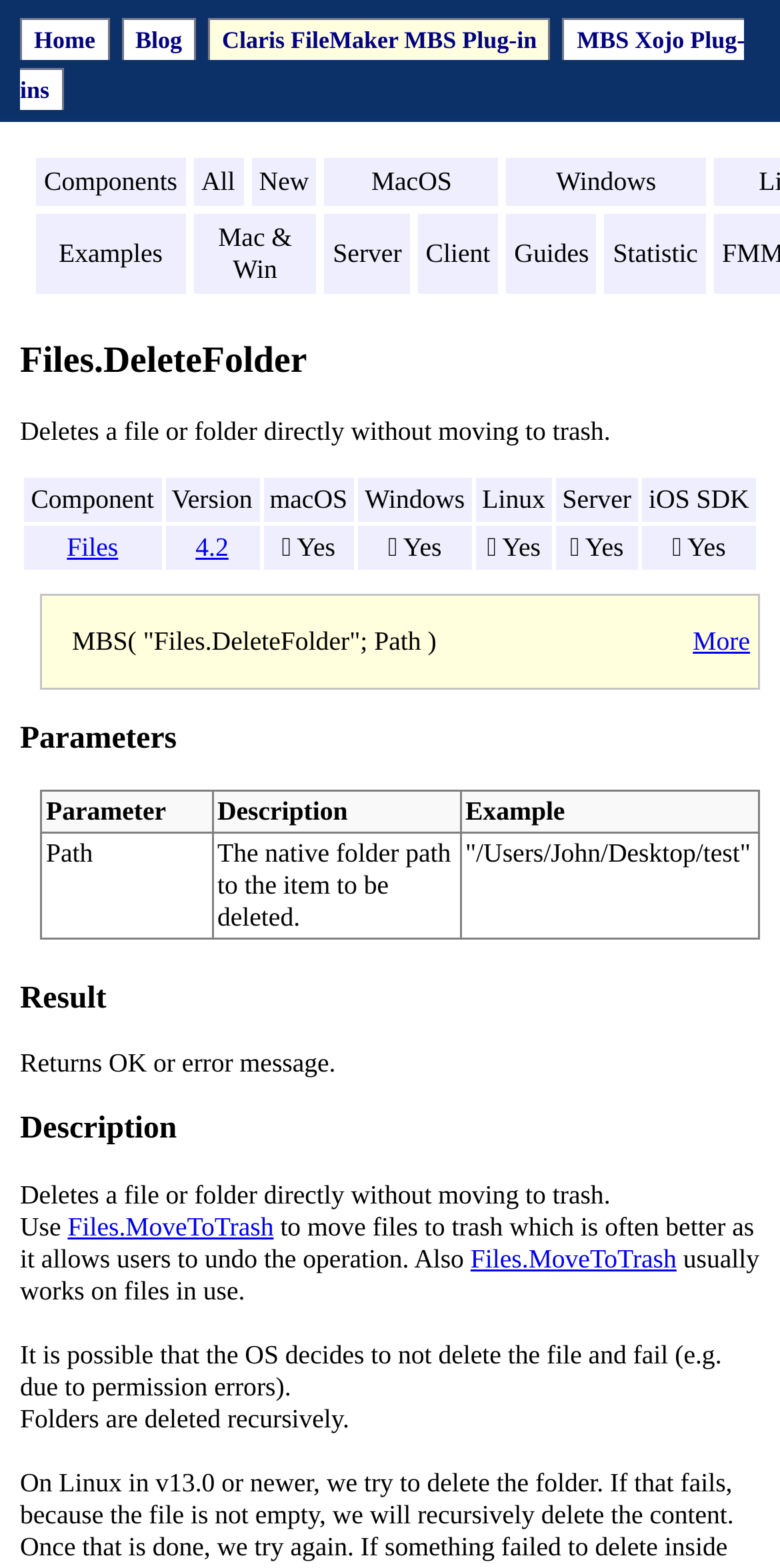Given the description "Claris FileMaker MBS Plug-in", provide the bounding box coordinates of the corresponding UI element.

[0.267, 0.011, 0.706, 0.038]